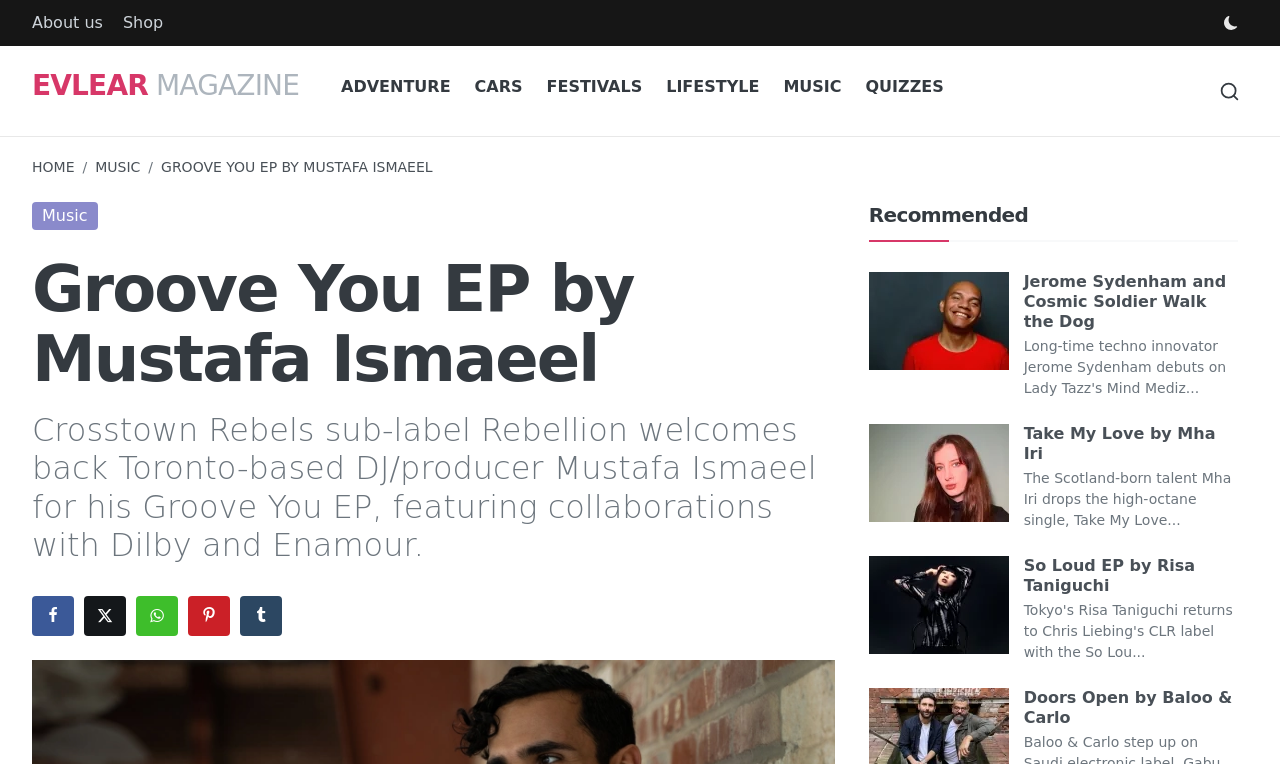Based on the image, give a detailed response to the question: How many recommended items are listed?

I counted the number of recommended items listed in the 'Recommended' section, which are 'Jerome Sydenham and Cosmic Soldier Walk the Dog', 'Take My Love by Mha Iri', 'So Loud EP by Risa Taniguchi', and 'Doors Open by Baloo & Carlo', and found that there are 4 recommended items in total.